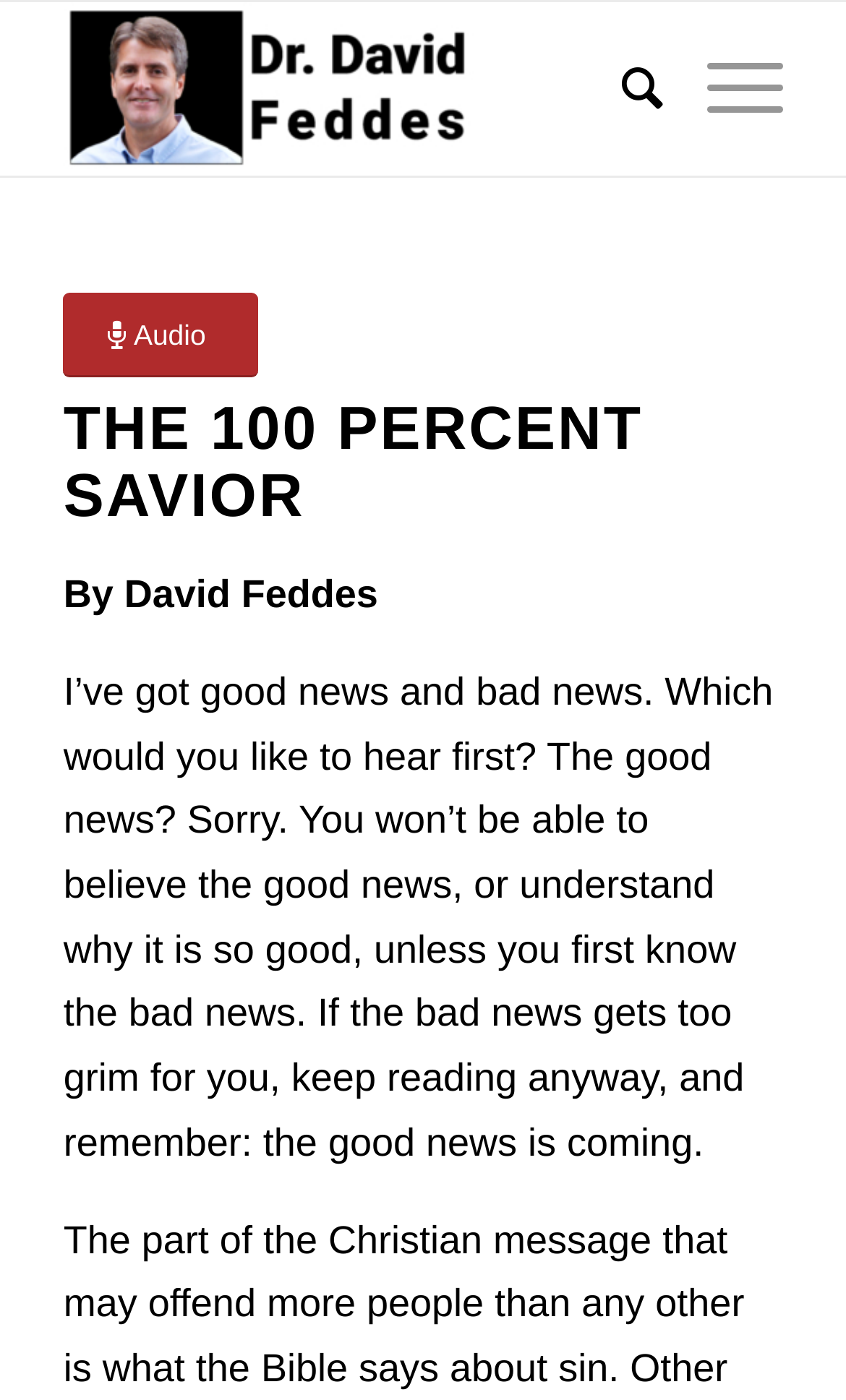Identify the bounding box coordinates for the UI element described as follows: "alt="David Feddes"". Ensure the coordinates are four float numbers between 0 and 1, formatted as [left, top, right, bottom].

[0.075, 0.002, 0.755, 0.125]